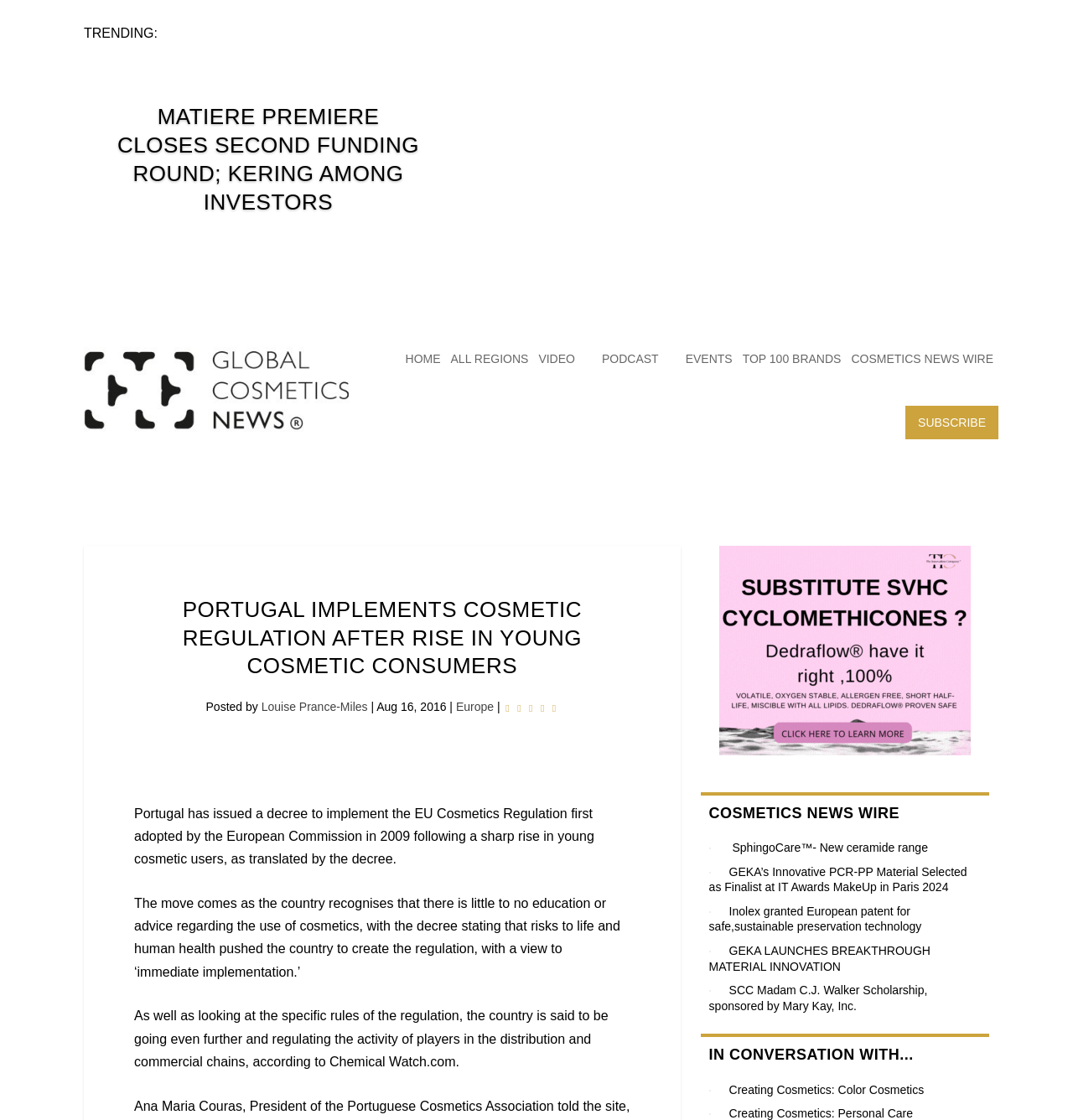Detail the features and information presented on the webpage.

This webpage appears to be a news article page from Global Cosmetics News. At the top, there is a trending section with a heading "TRENDING" and a list of links to various news articles. Below the trending section, there are several icons and links to different sections of the website, including "HOME", "ALL REGIONS", "VIDEO 3", "PODCAST 3", "EVENTS", "TOP 100 BRANDS", "COSMETICS NEWS WIRE", and "SUBSCRIBE".

The main article is titled "PORTUGAL IMPLEMENTS COSMETIC REGULATION AFTER RISE IN YOUNG COSMETIC CONSUMERS" and is written by Louise Prance-Miles. The article is dated August 16, 2016, and is categorized under "Europe". The article discusses Portugal's implementation of the EU Cosmetics Regulation, which aims to regulate the use of cosmetics in the country.

Below the main article, there are several sections, including "COSMETICS NEWS WIRE", which lists links to various news articles, and "IN CONVERSATION WITH...", which appears to be a section for interviews or conversations with industry experts. There are also several links to other articles and news stories, including "SphingoCare™- New ceramide range", "GEKA’s Innovative PCR-PP Material Selected as Finalist at IT Awards MakeUp in Paris 2024", and "Creating Cosmetics: Color Cosmetics".

On the right side of the page, there is a section with a heading "MATIERE PREMIERE CLOSES SECOND FUNDING ROUND; KERING AMONG INVESTORS", which appears to be a news article or summary. There are also several icons and links to social media or sharing platforms.